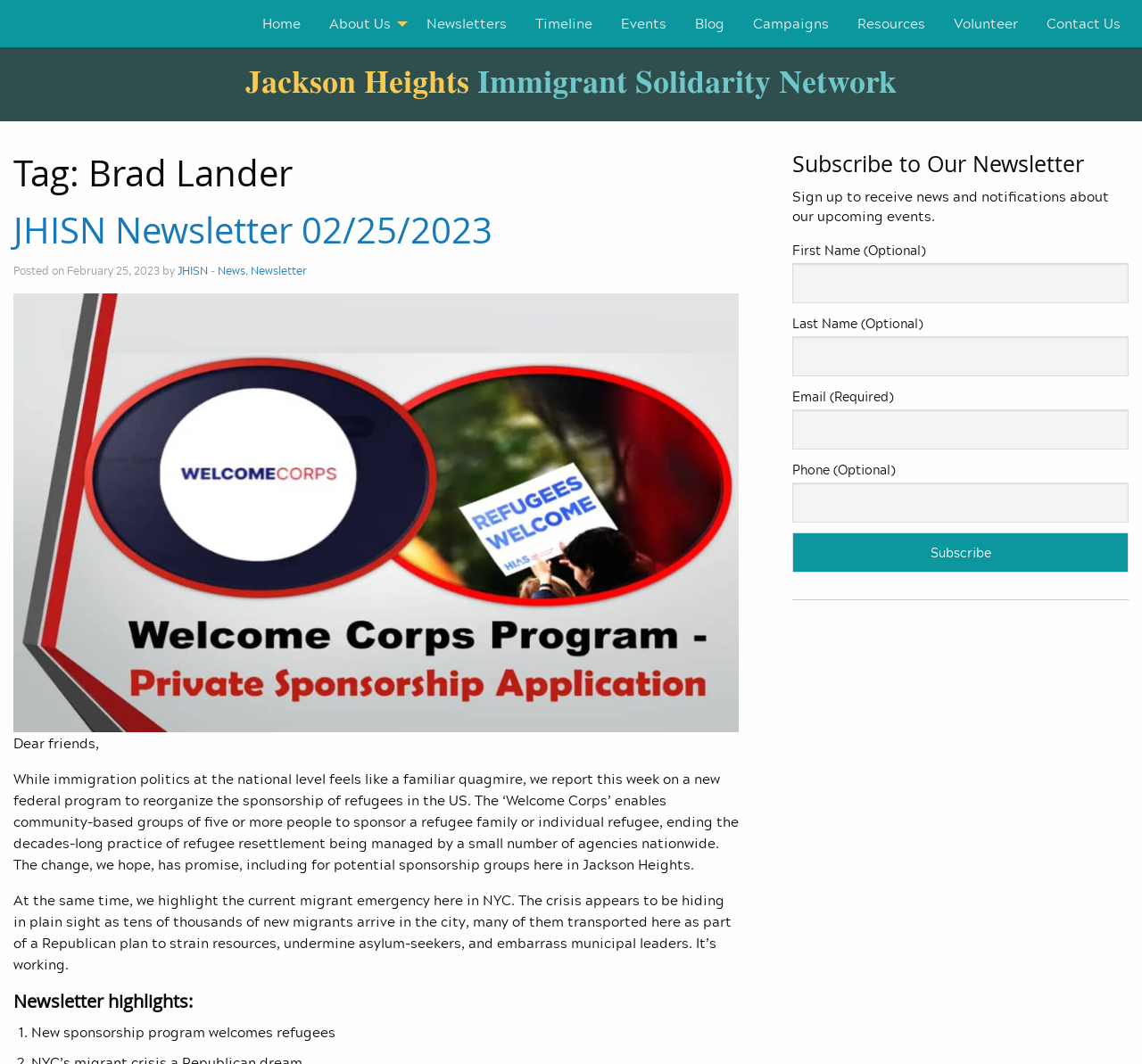What is the topic of the newsletter?
Provide a concise answer using a single word or phrase based on the image.

Immigration politics